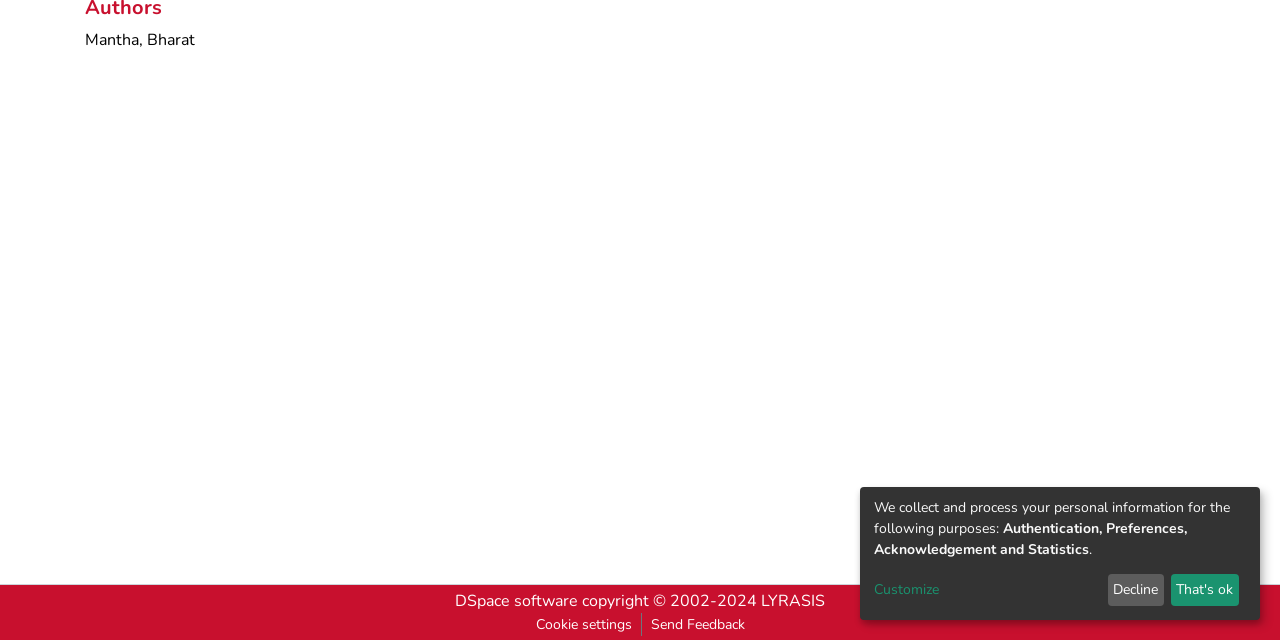Identify the bounding box coordinates for the UI element mentioned here: "LYRASIS". Provide the coordinates as four float values between 0 and 1, i.e., [left, top, right, bottom].

[0.595, 0.922, 0.645, 0.956]